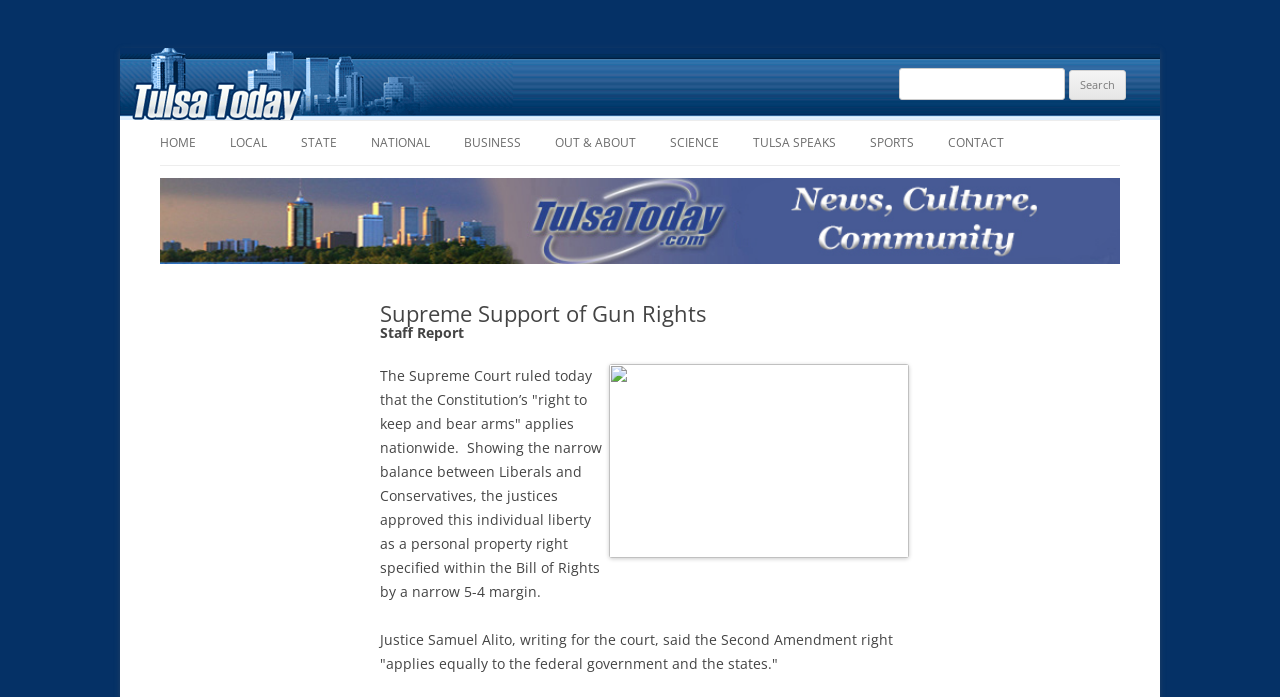Locate the bounding box coordinates of the element that needs to be clicked to carry out the instruction: "Contact us". The coordinates should be given as four float numbers ranging from 0 to 1, i.e., [left, top, right, bottom].

[0.741, 0.174, 0.784, 0.237]